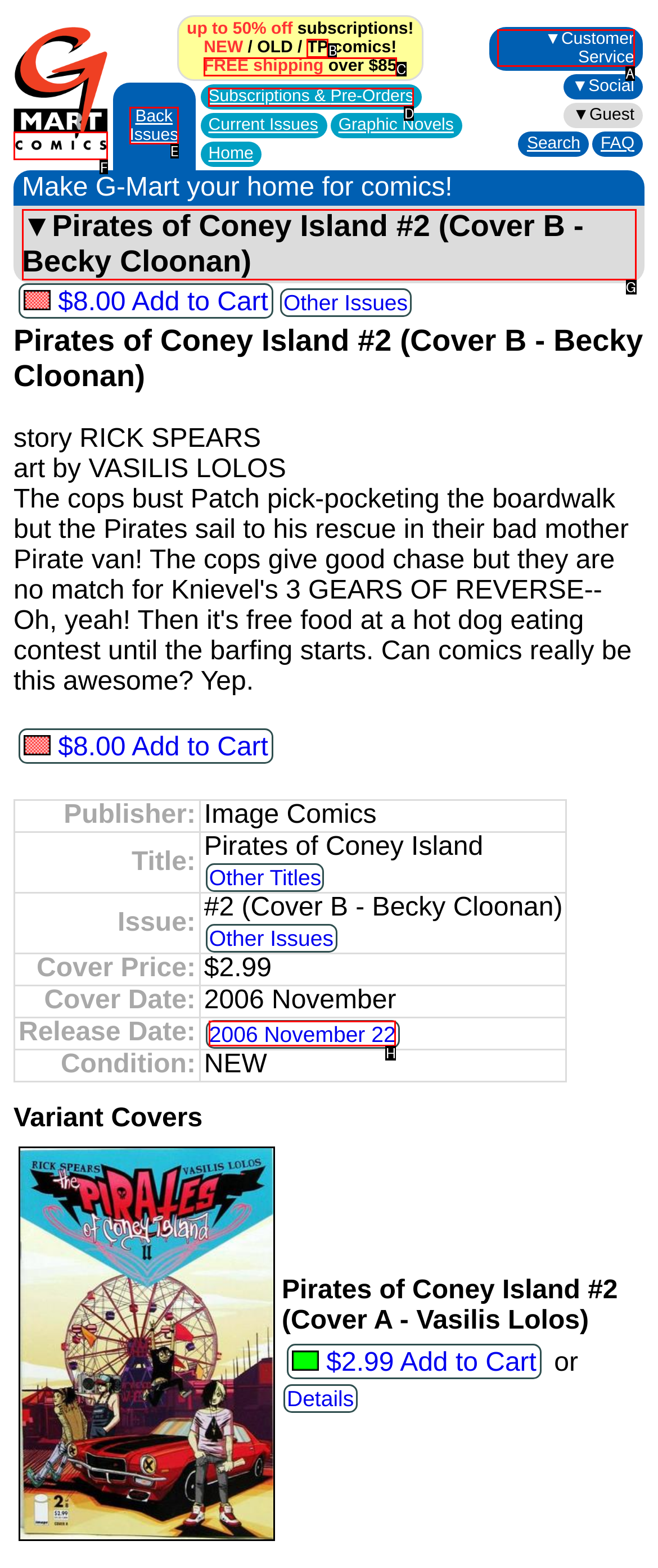Tell me which one HTML element you should click to complete the following task: Click the G-Mart Comics logo
Answer with the option's letter from the given choices directly.

F